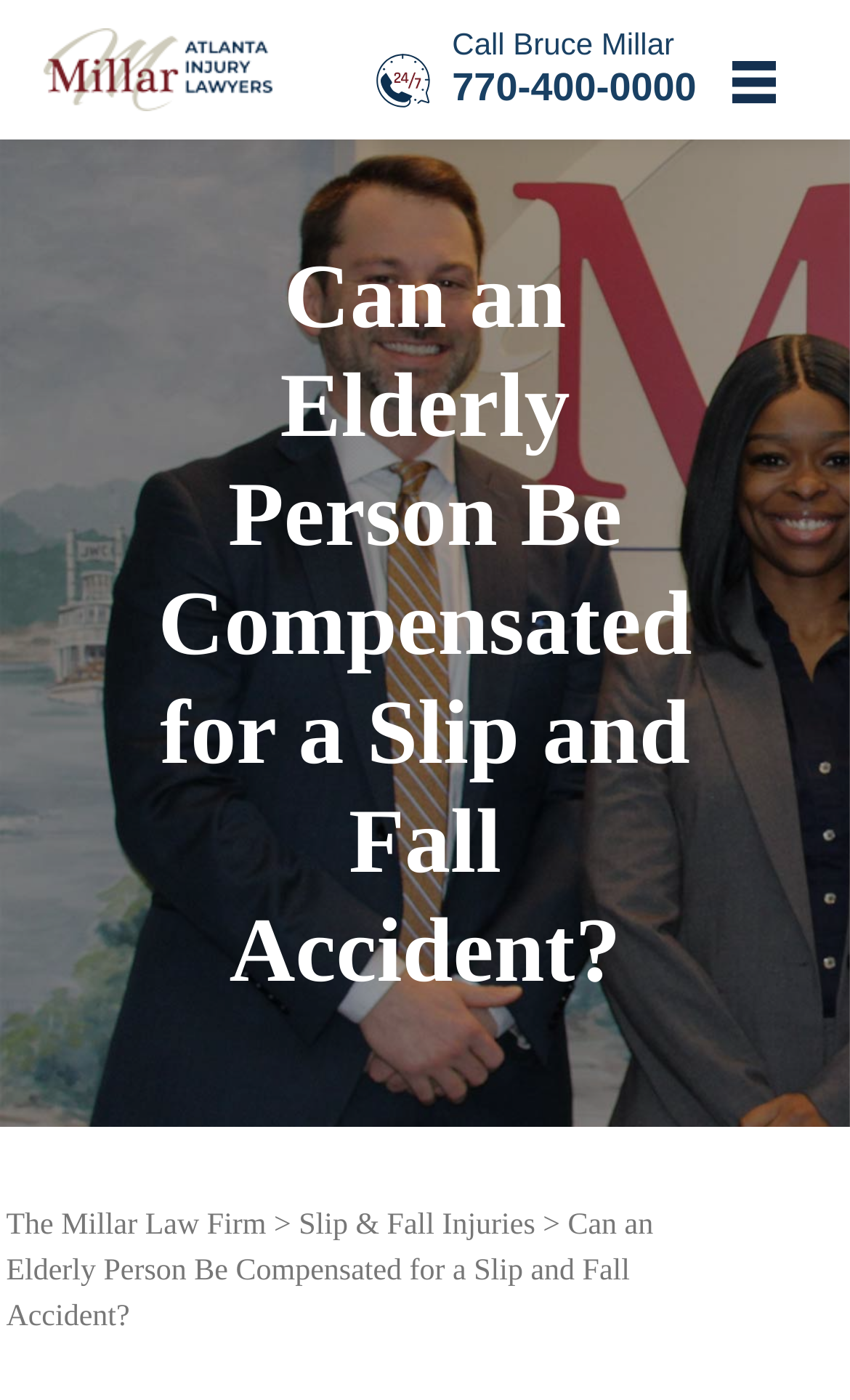Look at the image and write a detailed answer to the question: 
What is the phone number to call an attorney?

I found the phone number by looking at the link element with the text 'Call an Attorney Call Bruce Millar 770-400-0000' which is located at the top right corner of the webpage.